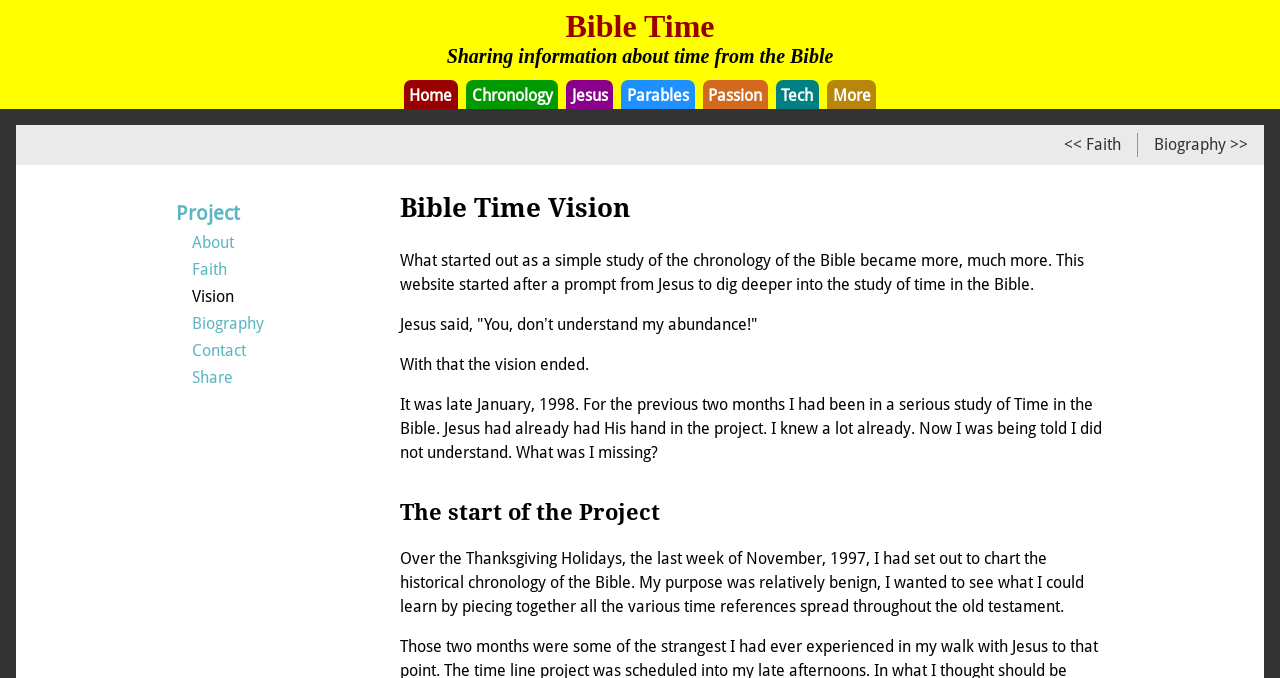What is the name of the project mentioned on the webpage?
Based on the image, provide your answer in one word or phrase.

Bible Time